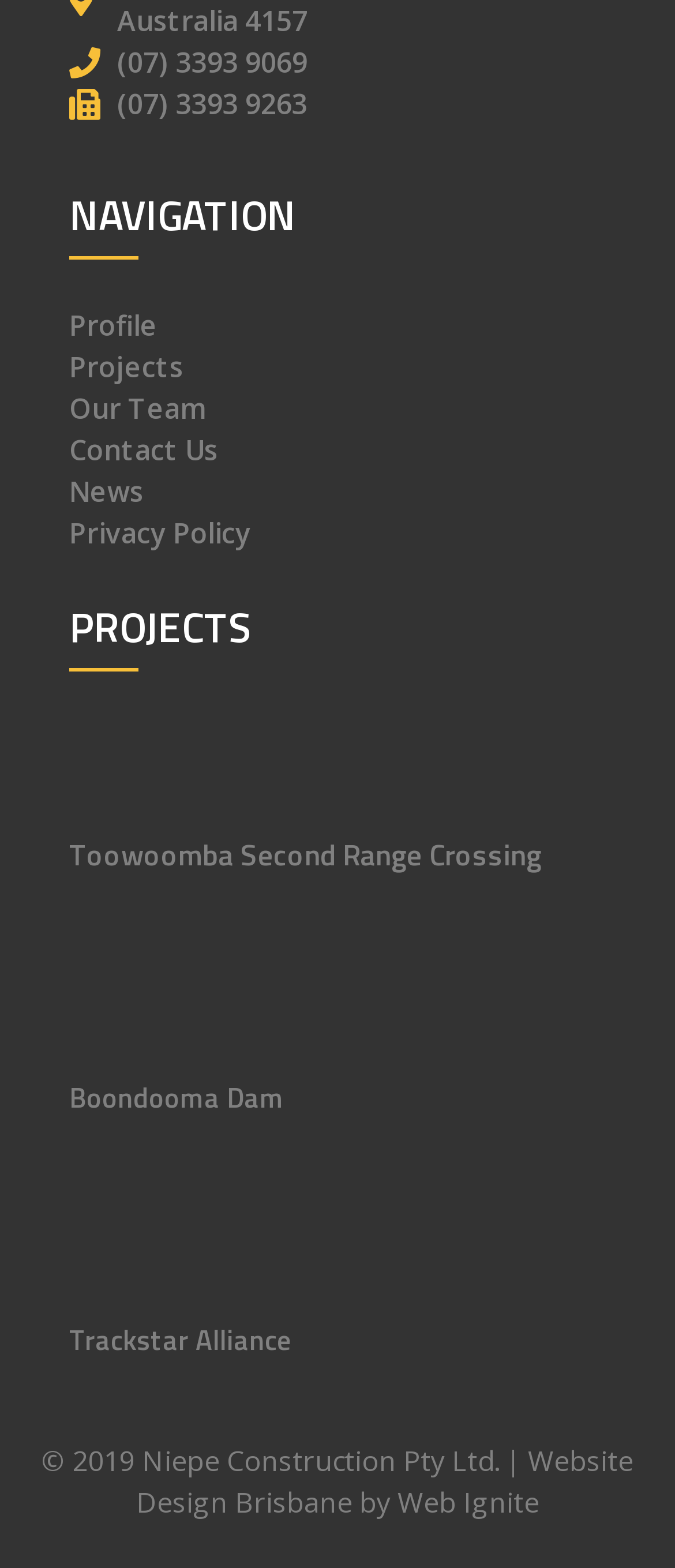Locate the bounding box coordinates of the area that needs to be clicked to fulfill the following instruction: "Call the phone number". The coordinates should be in the format of four float numbers between 0 and 1, namely [left, top, right, bottom].

[0.103, 0.026, 0.897, 0.053]